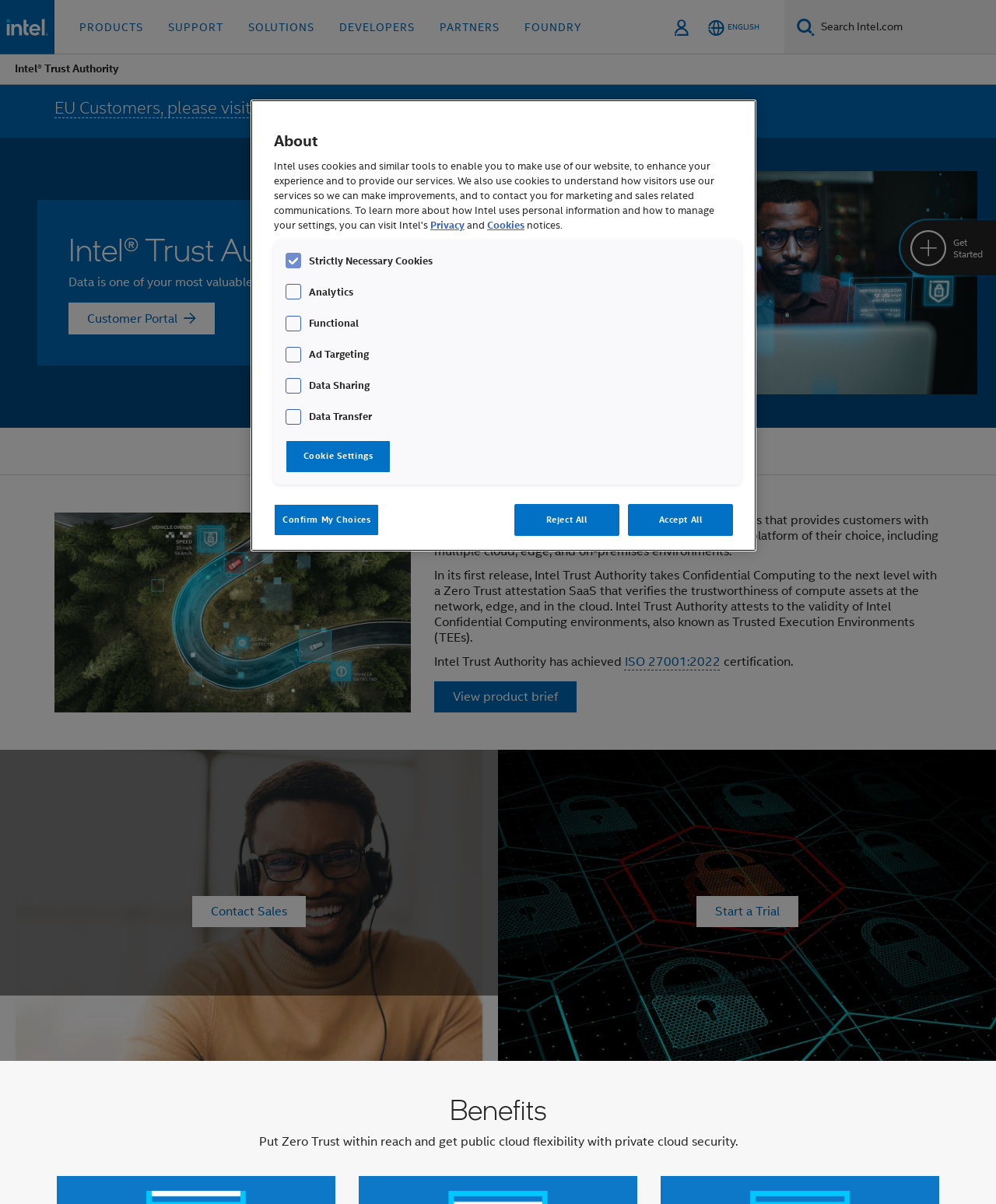What is the purpose of Intel Trust Authority?
Using the image provided, answer with just one word or phrase.

To provide trust and security services